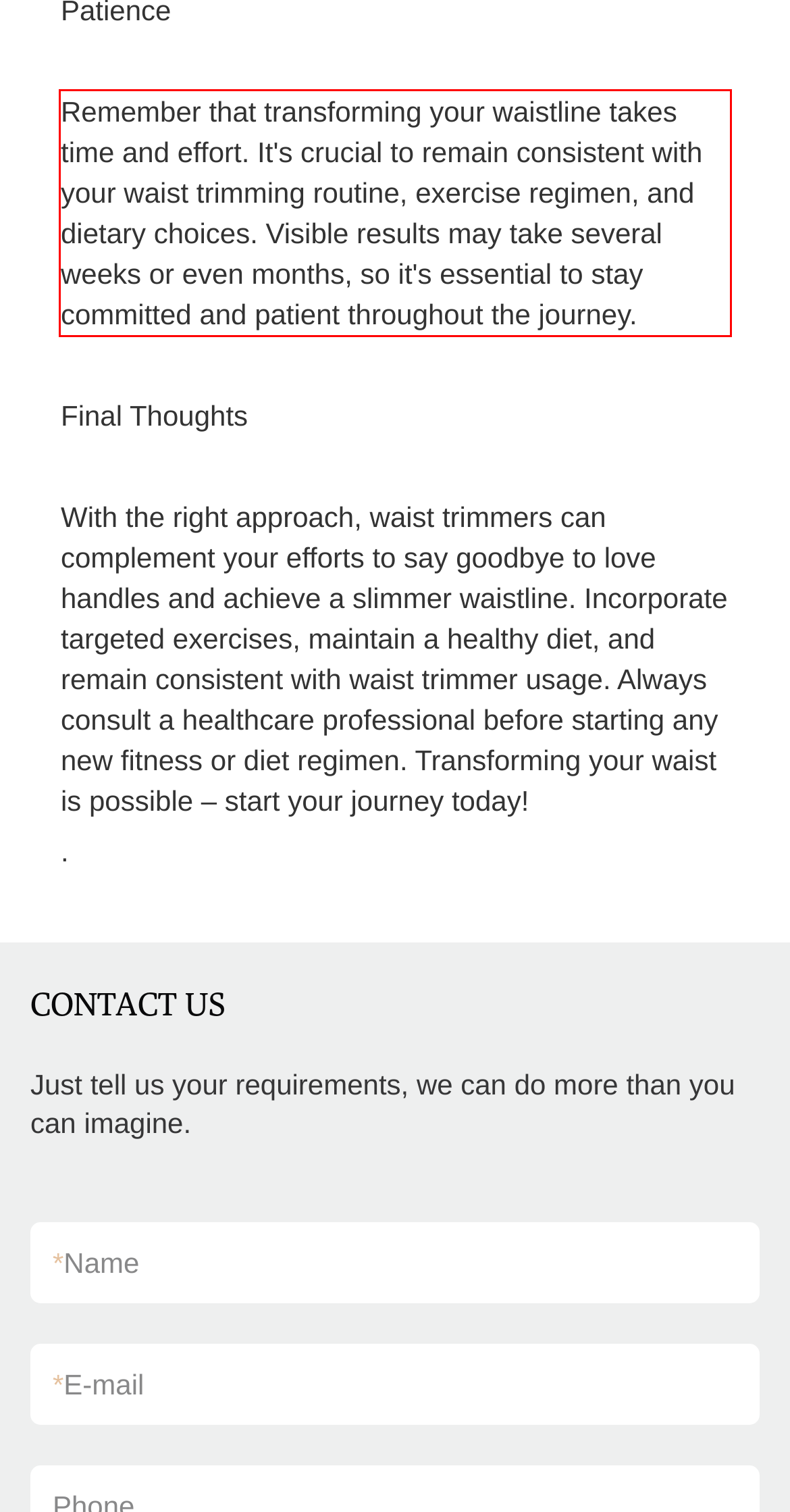Examine the webpage screenshot, find the red bounding box, and extract the text content within this marked area.

Remember that transforming your waistline takes time and effort. It's crucial to remain consistent with your waist trimming routine, exercise regimen, and dietary choices. Visible results may take several weeks or even months, so it's essential to stay committed and patient throughout the journey.